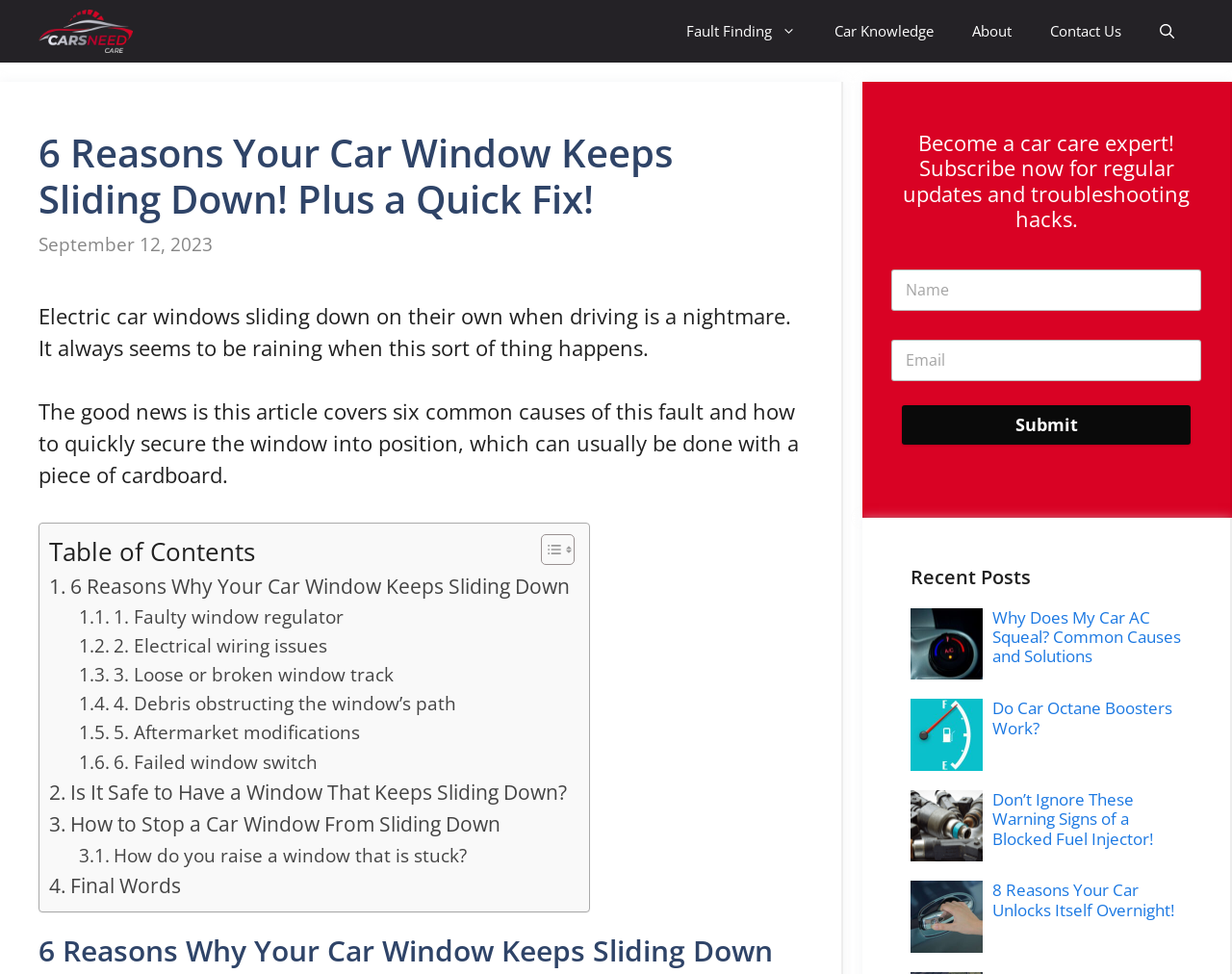Respond to the question below with a single word or phrase:
How many recent posts are displayed on the webpage?

4